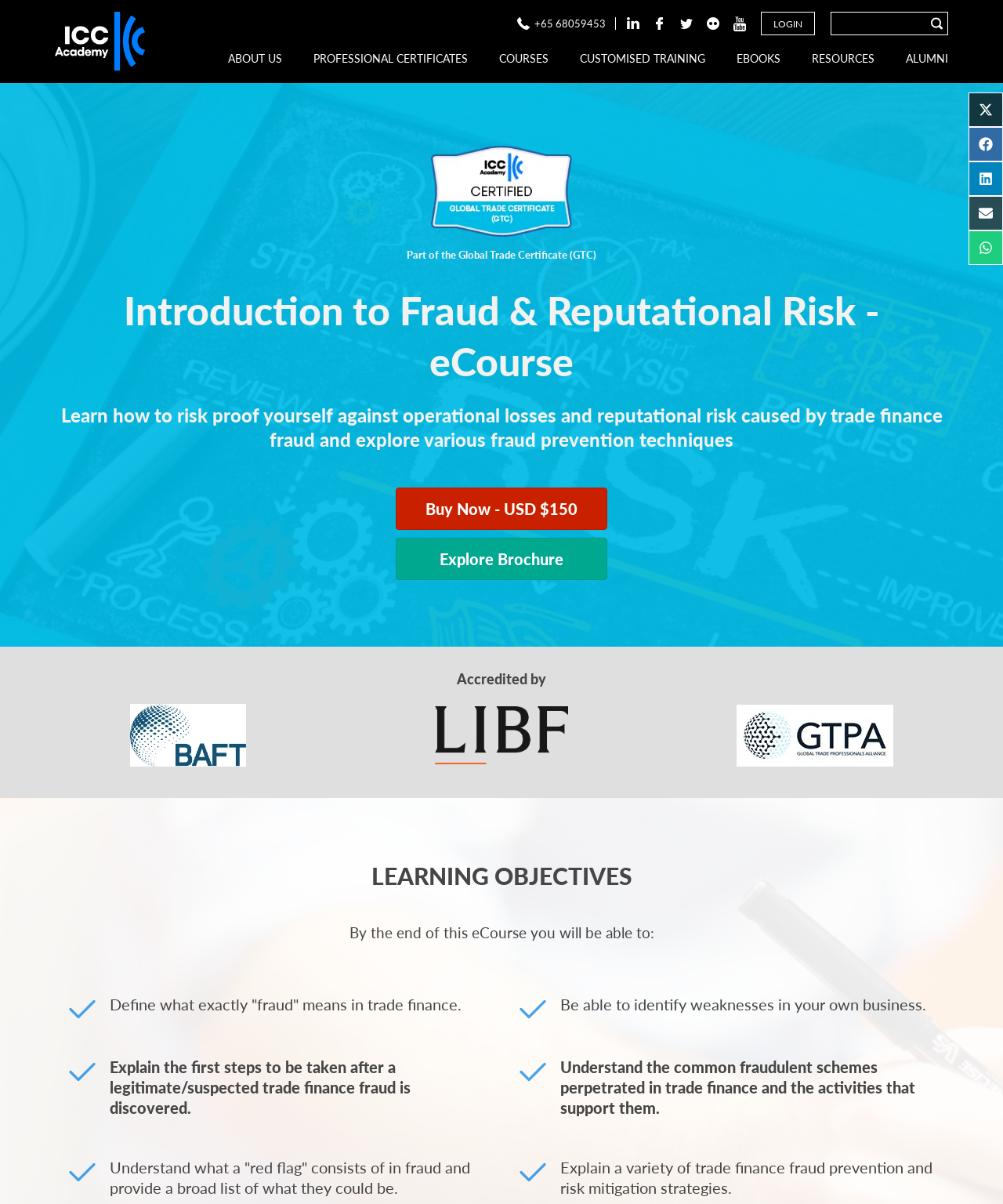Specify the bounding box coordinates for the region that must be clicked to perform the given instruction: "Share on Twitter".

[0.966, 0.077, 1.0, 0.105]